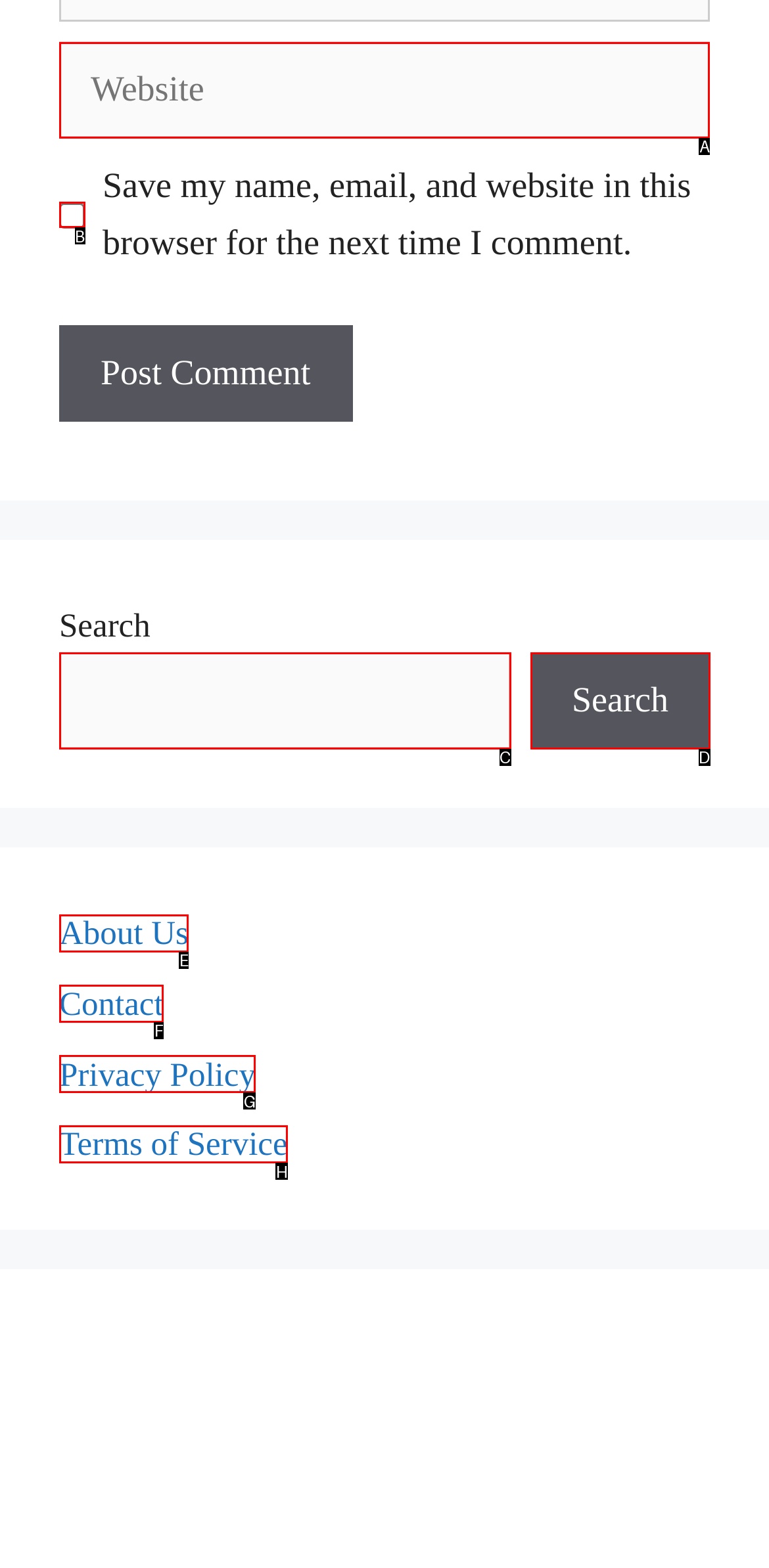Specify which element within the red bounding boxes should be clicked for this task: Enter website Respond with the letter of the correct option.

A